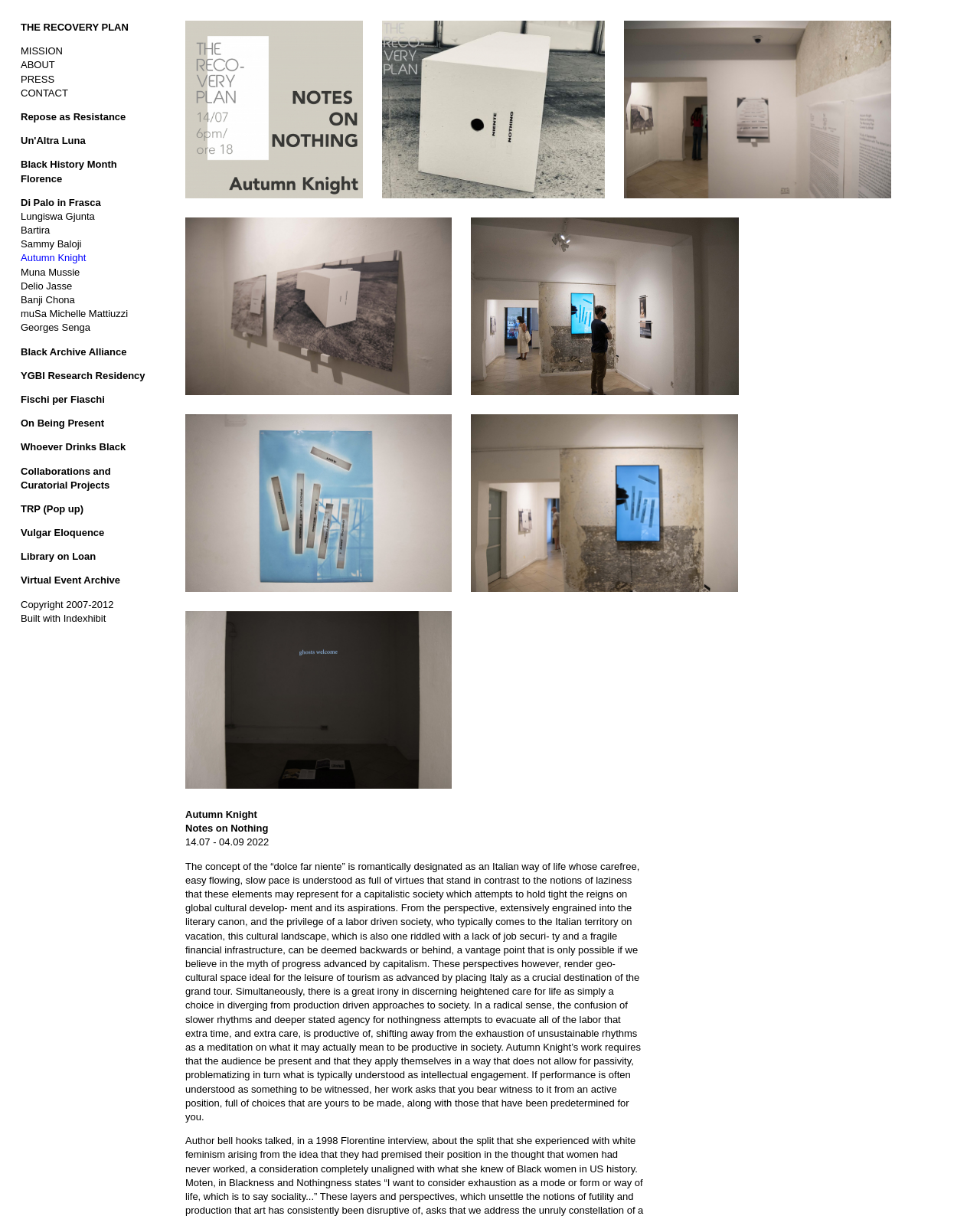Locate the heading on the webpage and return its text.

THE RECOVERY PLAN